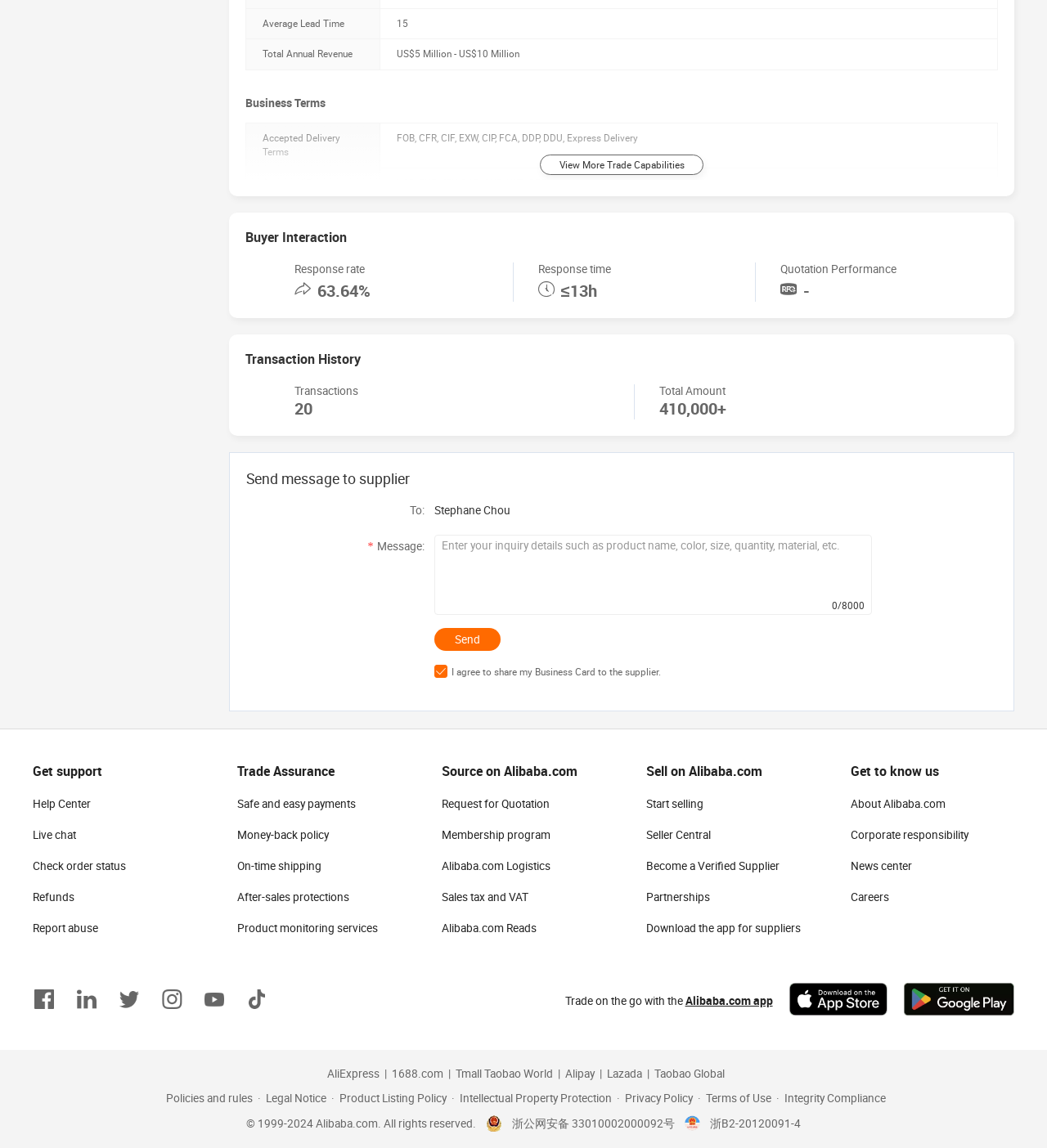Answer this question in one word or a short phrase: What is the average lead time?

15